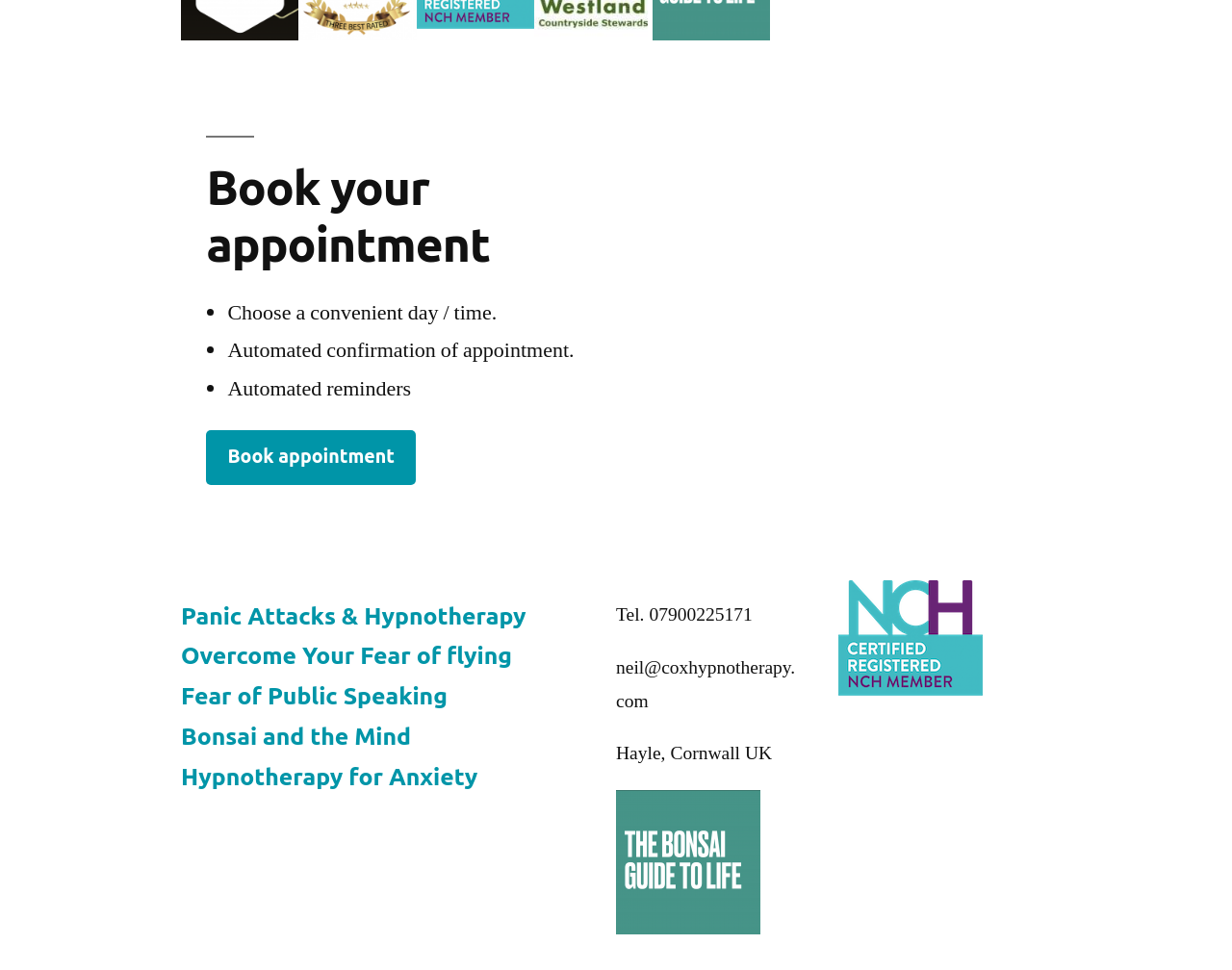Identify the bounding box coordinates of the area that should be clicked in order to complete the given instruction: "Read the bonsai guide to life by Neil Cox". The bounding box coordinates should be four float numbers between 0 and 1, i.e., [left, top, right, bottom].

[0.5, 0.929, 0.617, 0.957]